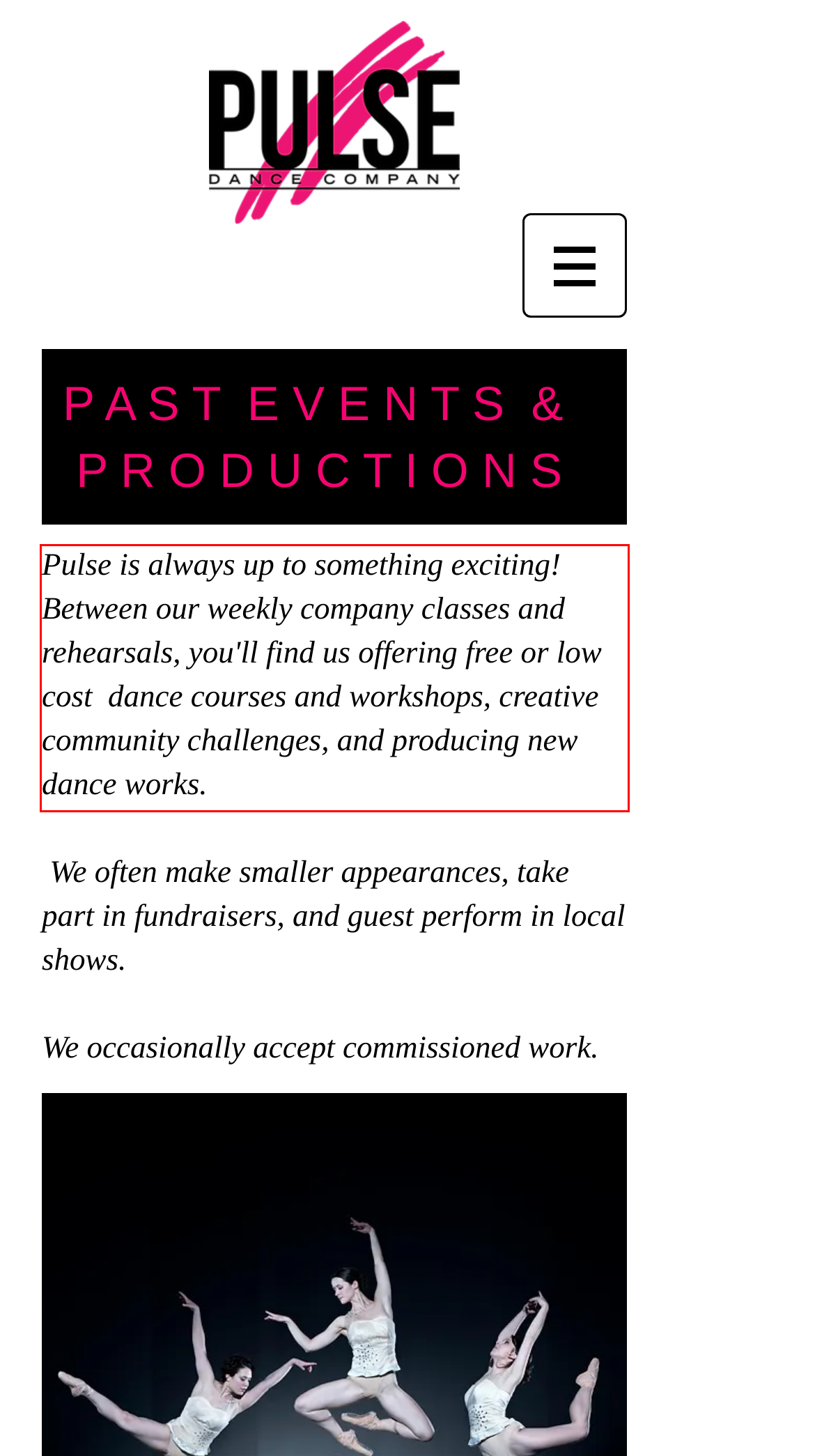Please analyze the provided webpage screenshot and perform OCR to extract the text content from the red rectangle bounding box.

Pulse is always up to something exciting! Between our weekly company classes and rehearsals, you'll find us offering free or low cost dance courses and workshops, creative community challenges, and producing new dance works.